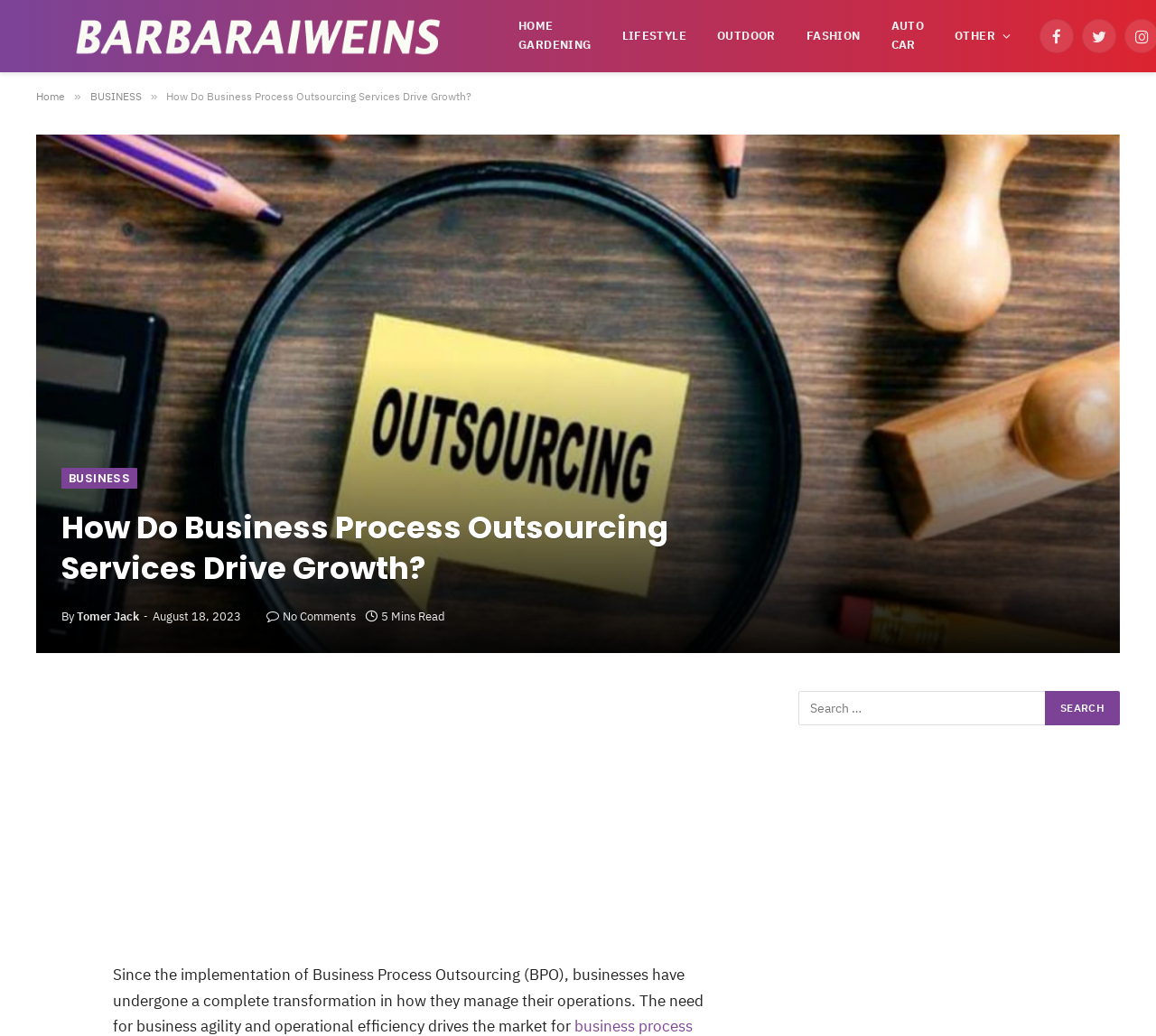How many categories are available in the top menu? Look at the image and give a one-word or short phrase answer.

7